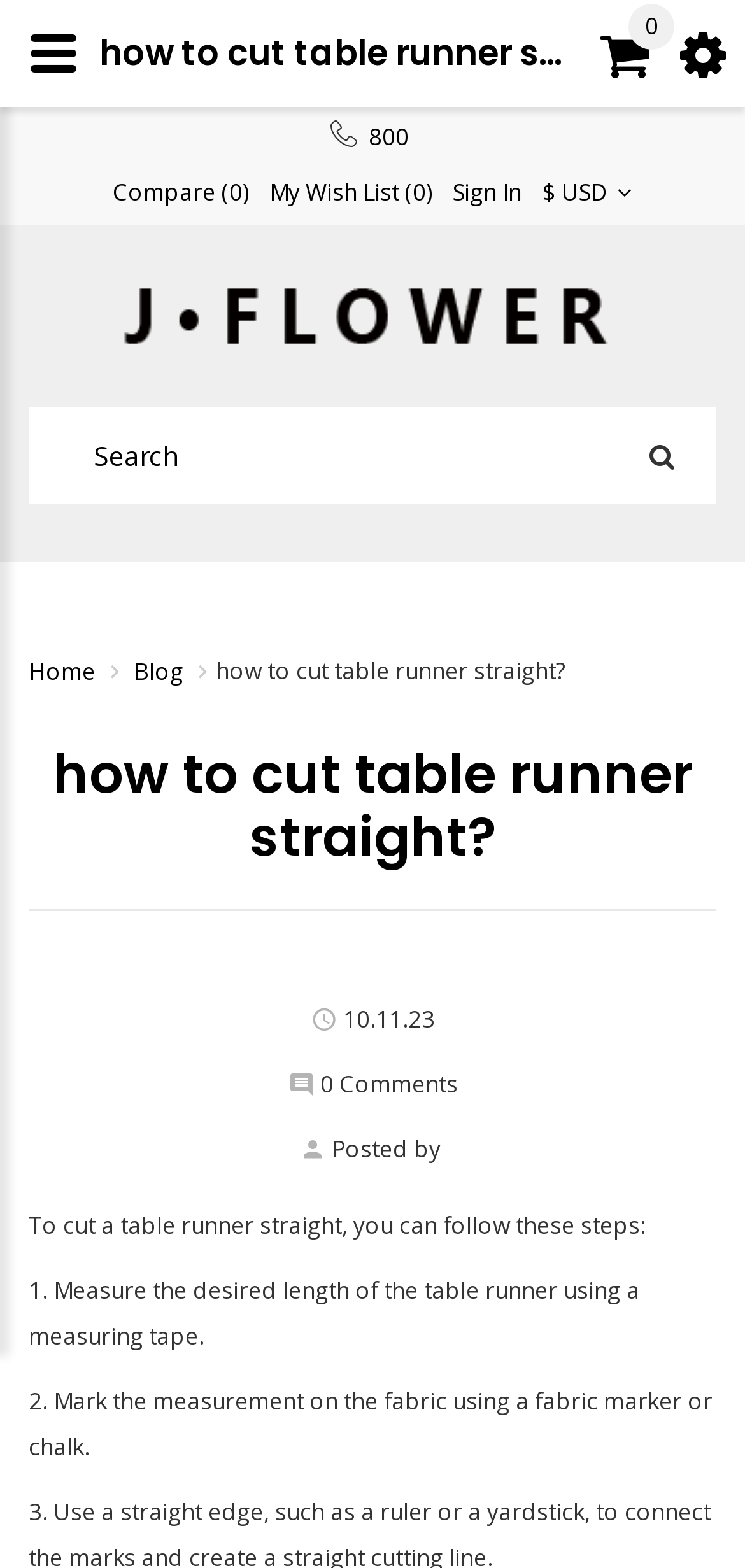Refer to the element description alt="Jewishbyte" title="Jewishbyte" and identify the corresponding bounding box in the screenshot. Format the coordinates as (top-left x, top-left y, bottom-right x, bottom-right y) with values in the range of 0 to 1.

[0.158, 0.183, 0.842, 0.224]